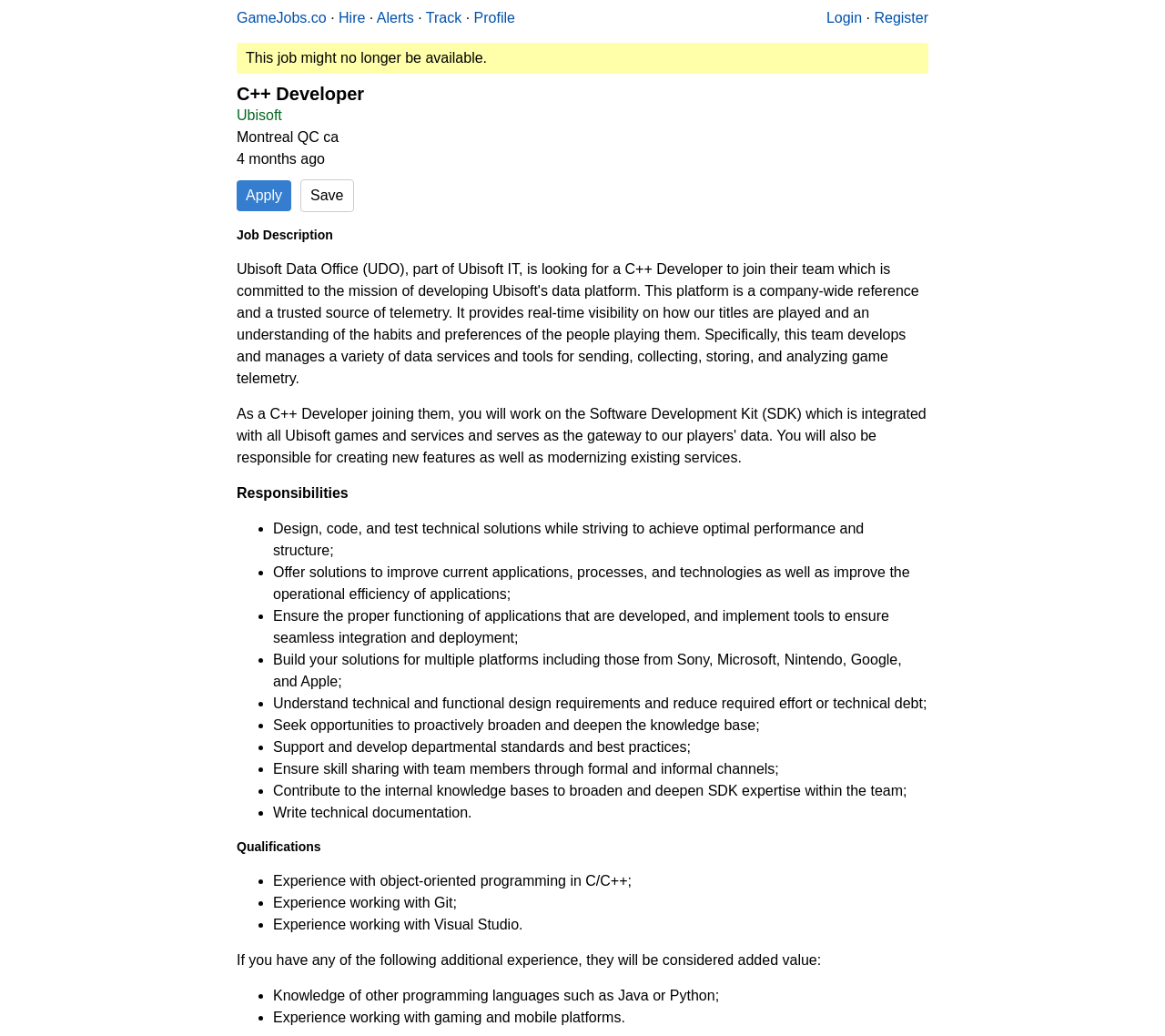What is the button text to save the job?
From the details in the image, answer the question comprehensively.

The button text can be found in the button 'Save' with bounding box coordinates [0.258, 0.173, 0.304, 0.205].